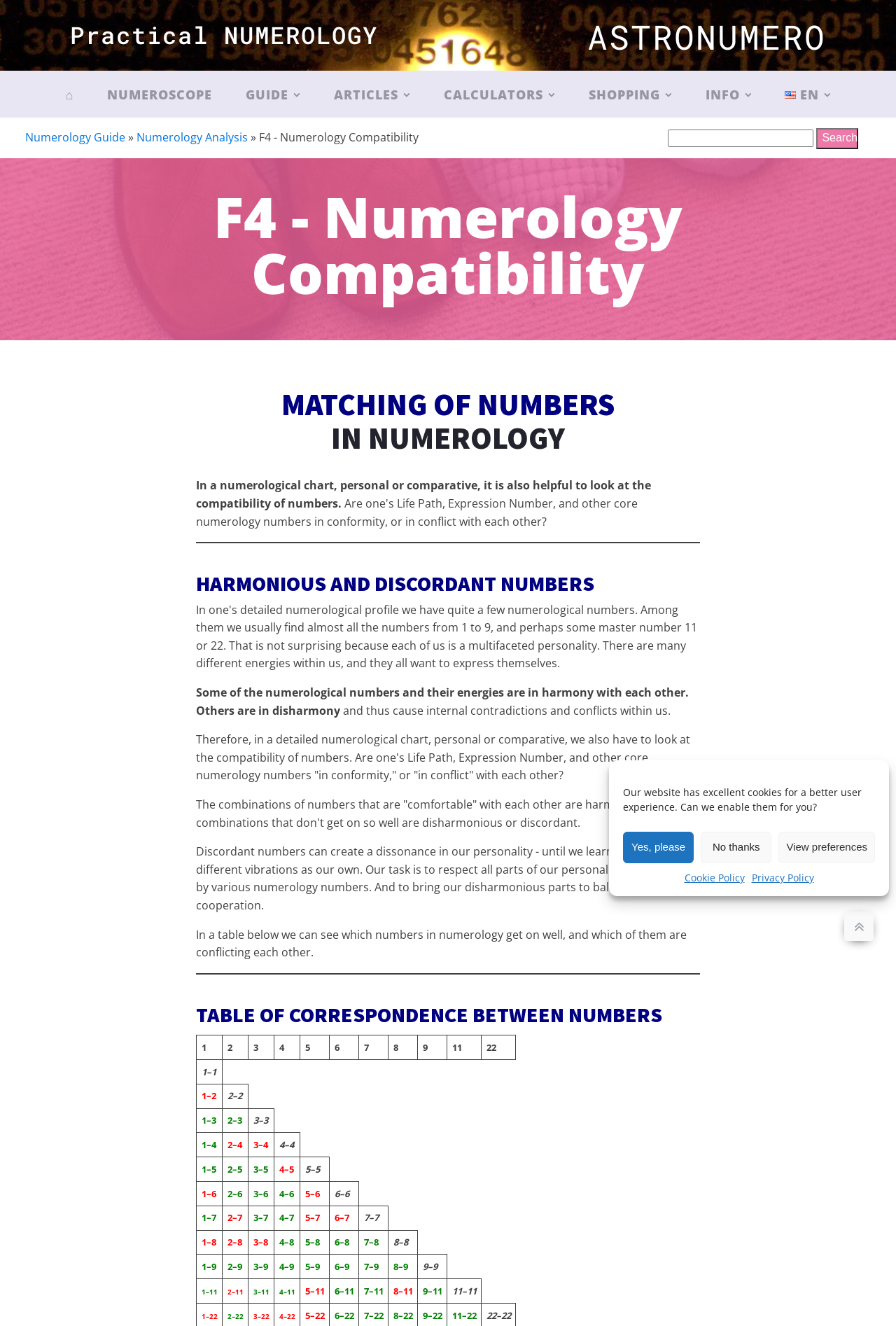Identify the bounding box coordinates of the area that should be clicked in order to complete the given instruction: "Calculate numerology". The bounding box coordinates should be four float numbers between 0 and 1, i.e., [left, top, right, bottom].

[0.476, 0.053, 0.638, 0.088]